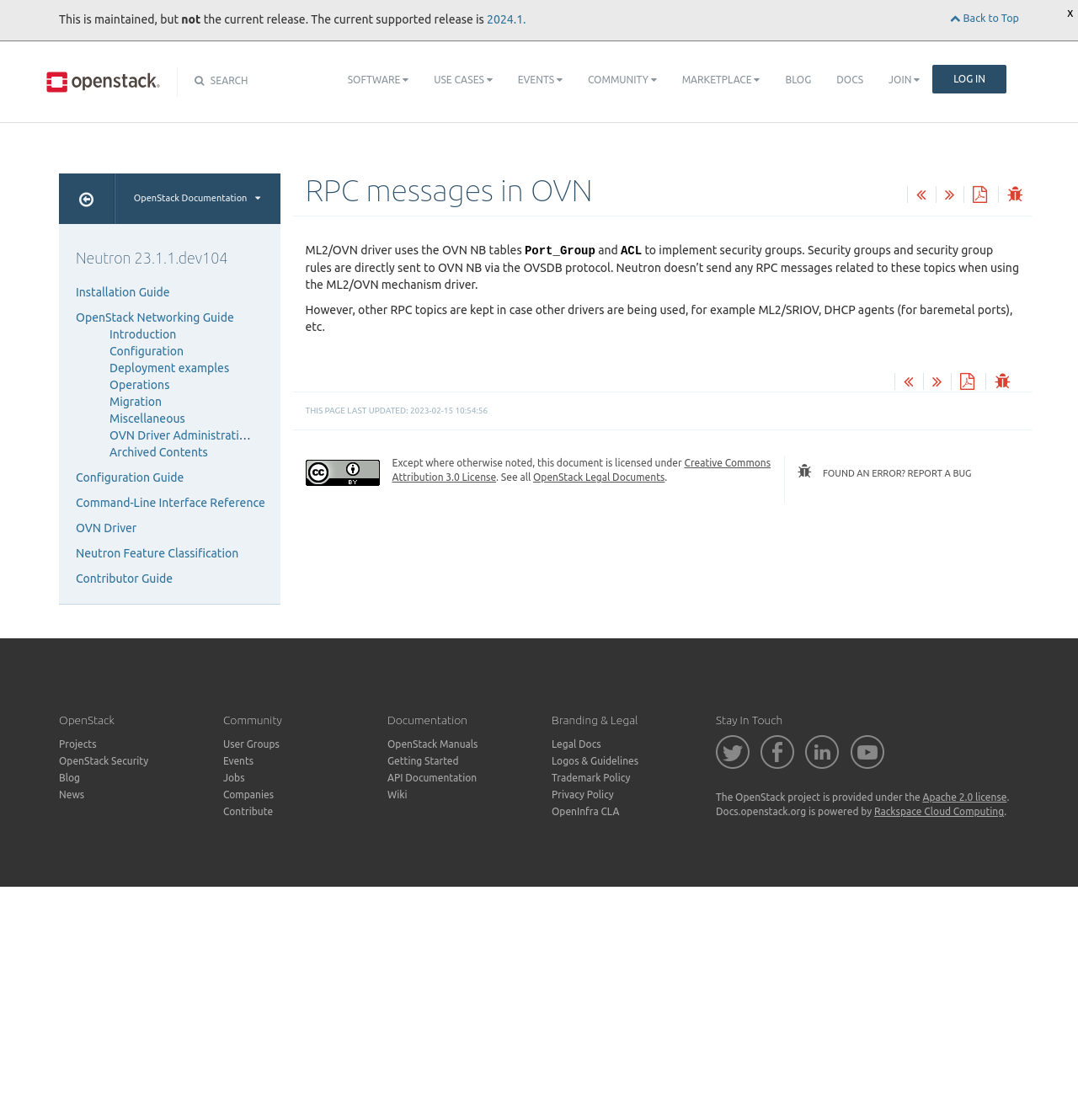What is the license under which this document is licensed?
Please respond to the question thoroughly and include all relevant details.

The webpage mentions that the document is licensed under the Creative Commons Attribution 3.0 License, which is a specific type of license that allows for certain uses of the document. This information is provided at the bottom of the webpage.